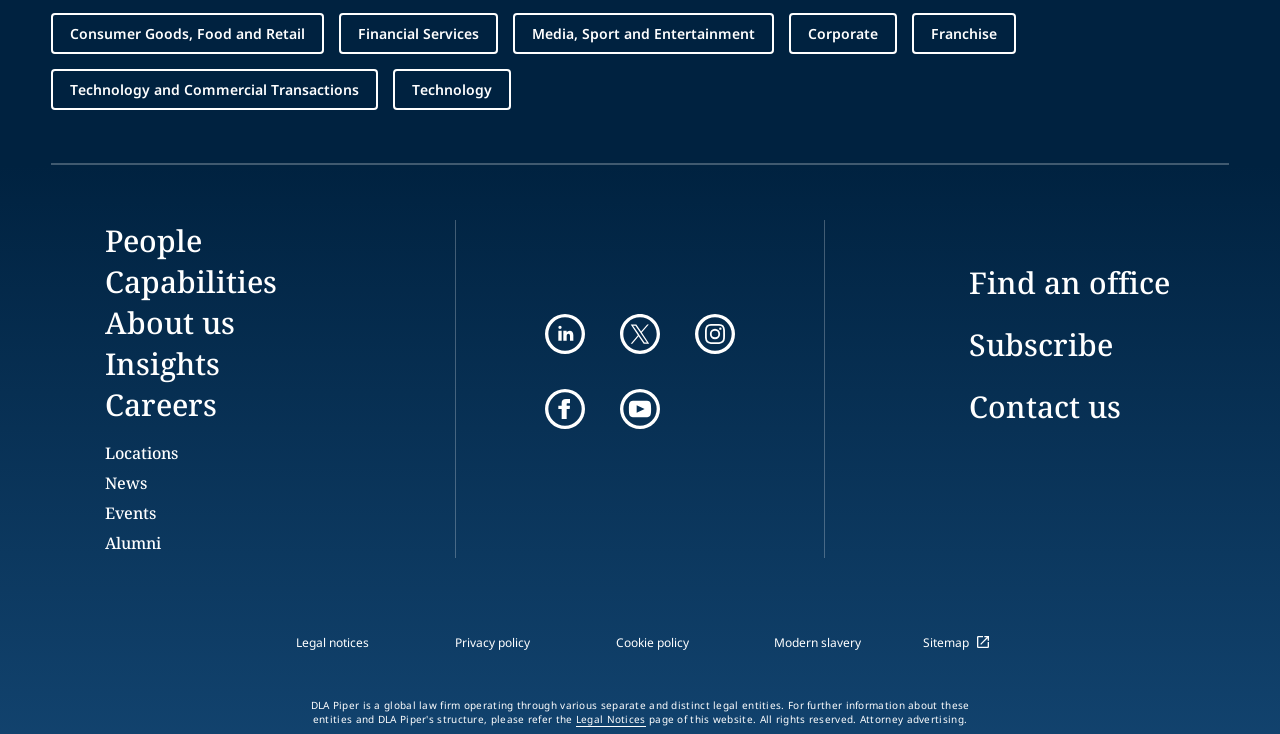Indicate the bounding box coordinates of the element that needs to be clicked to satisfy the following instruction: "Learn about the company's People". The coordinates should be four float numbers between 0 and 1, i.e., [left, top, right, bottom].

[0.082, 0.299, 0.158, 0.355]